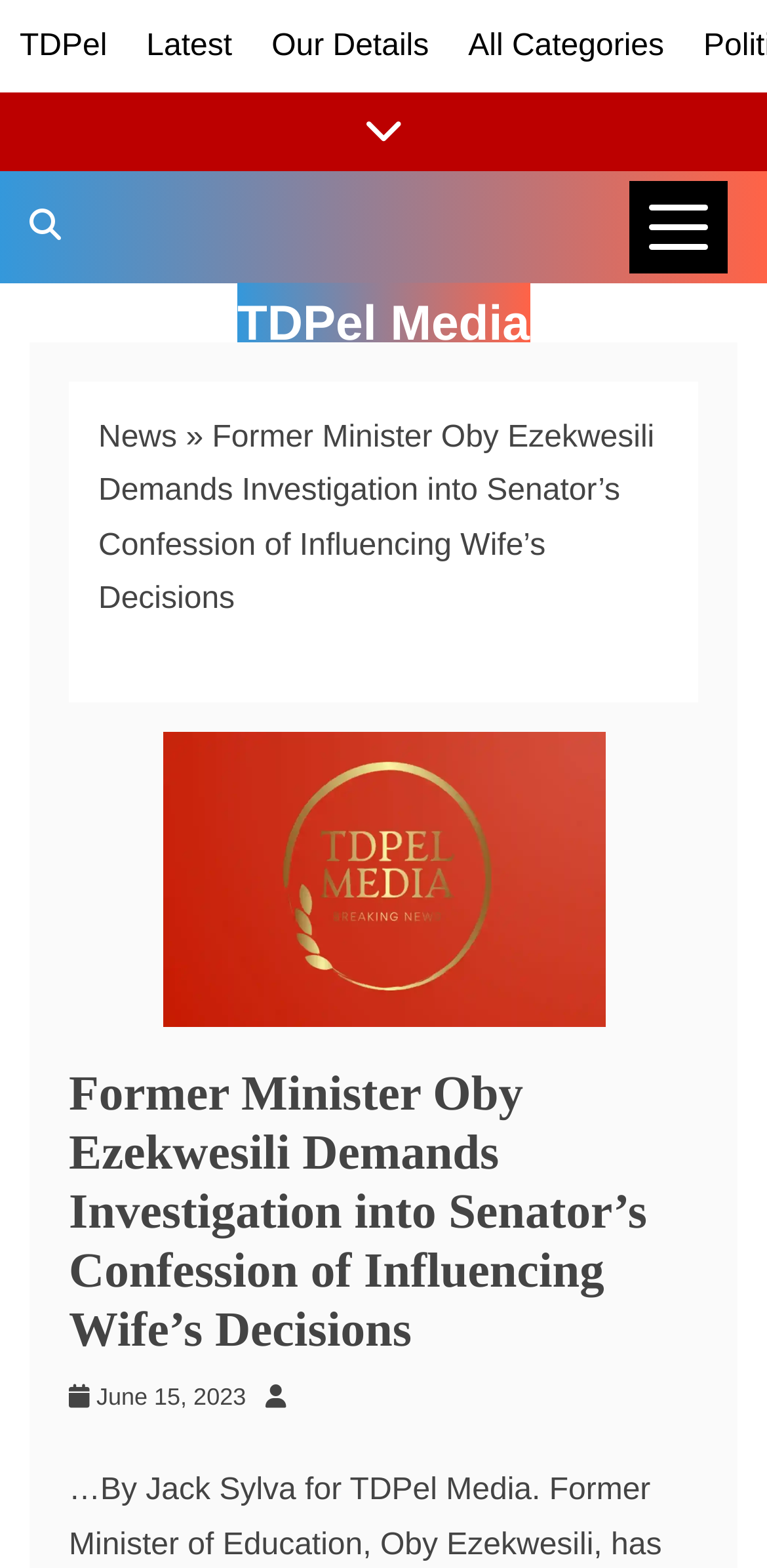Use a single word or phrase to answer the question: 
What is the date of the article?

June 15, 2023